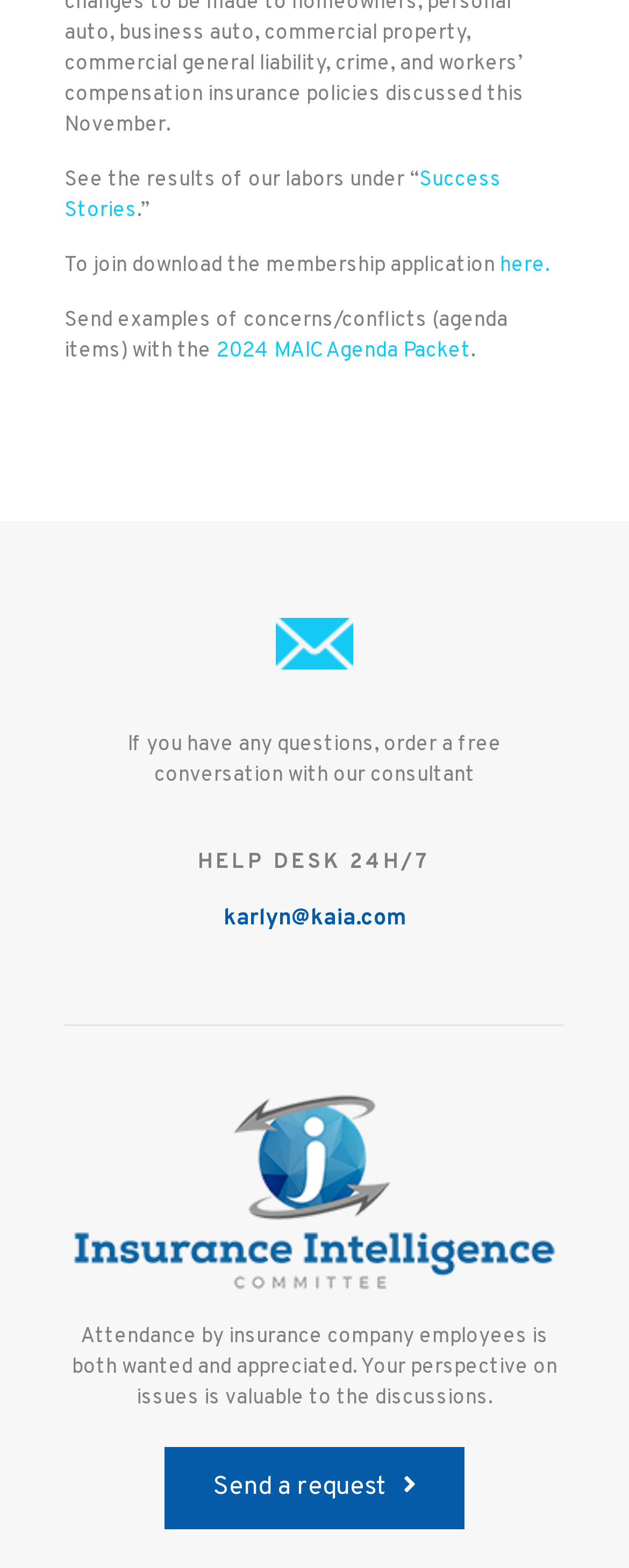What is the email address of the consultant?
Based on the screenshot, answer the question with a single word or phrase.

karlyn@kaia.com